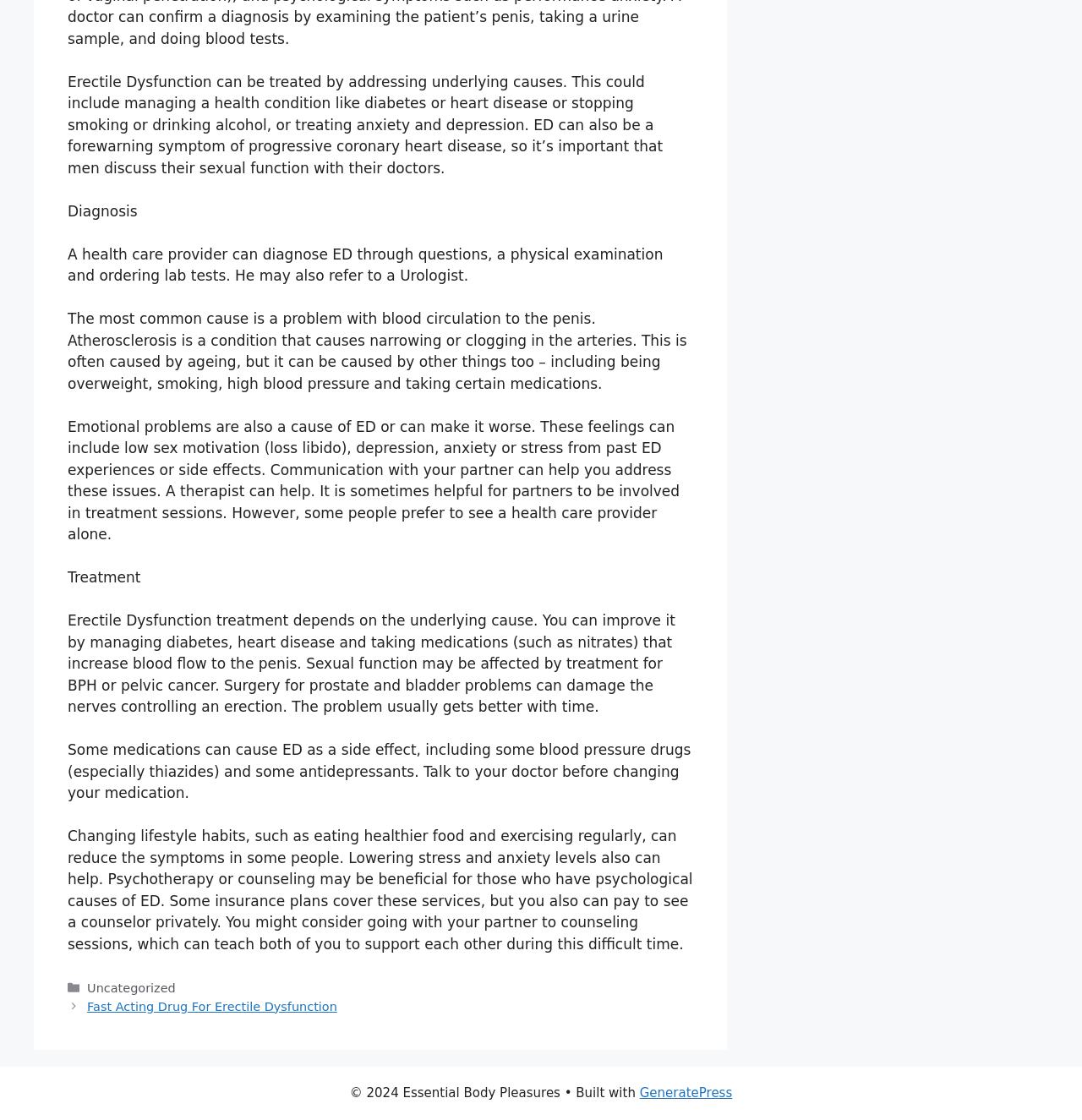Predict the bounding box coordinates of the UI element that matches this description: "GeneratePress". The coordinates should be in the format [left, top, right, bottom] with each value between 0 and 1.

[0.591, 0.969, 0.677, 0.983]